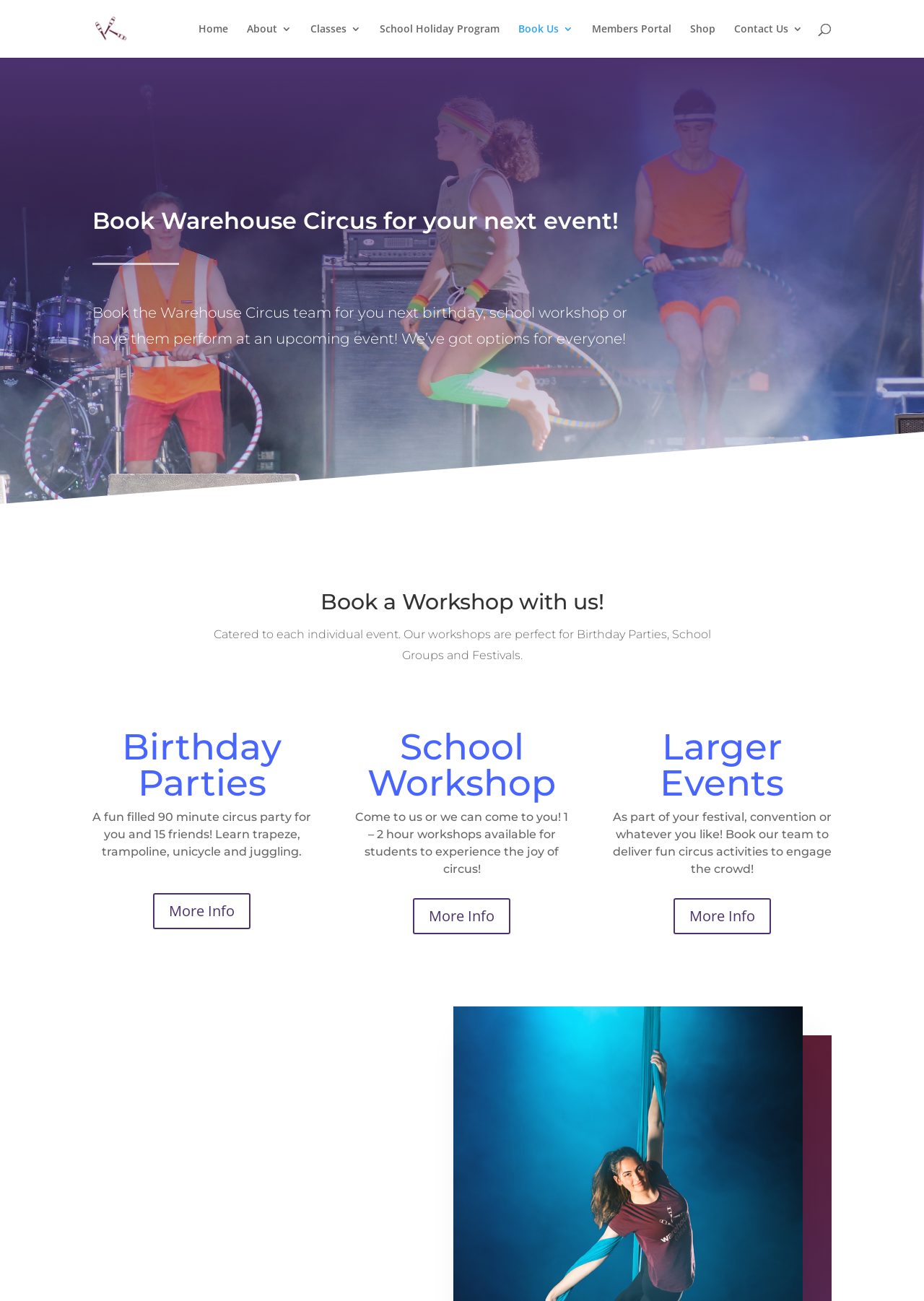Can Warehouse Circus perform at school events?
Examine the image and give a concise answer in one word or a short phrase.

Yes